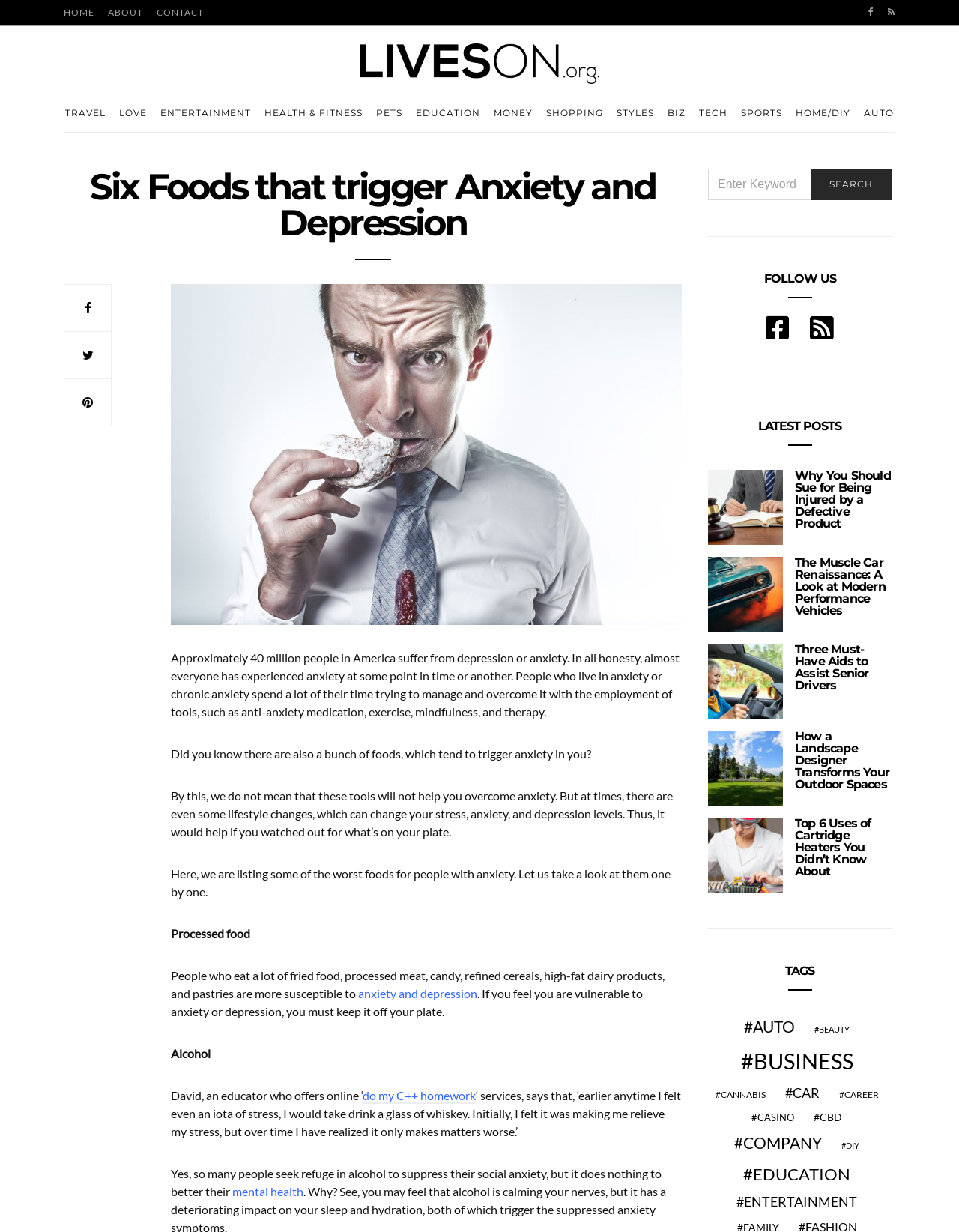Determine the heading of the webpage and extract its text content.

Six Foods that trigger Anxiety and Depression